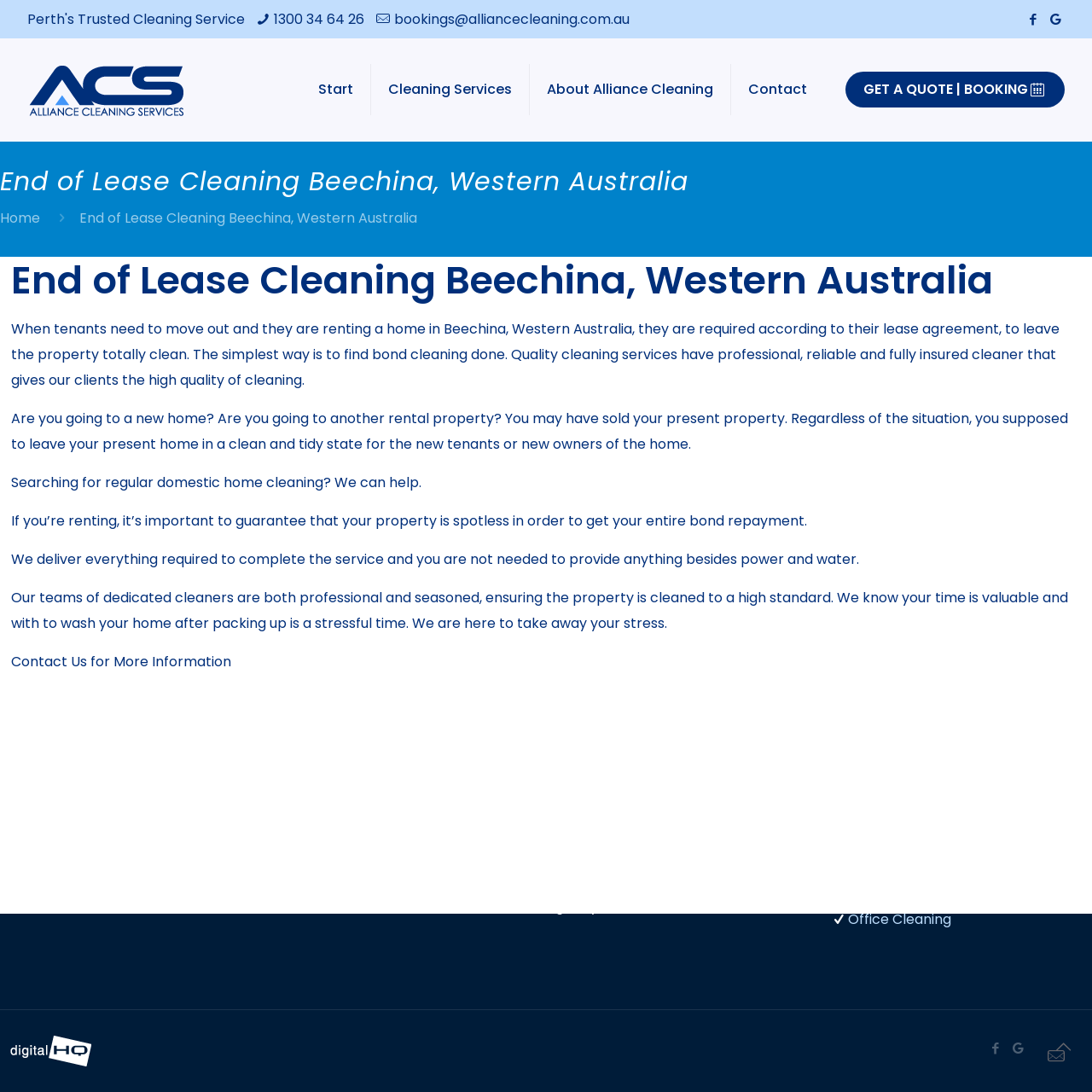Given the element description: "1300 34 64 26", predict the bounding box coordinates of this UI element. The coordinates must be four float numbers between 0 and 1, given as [left, top, right, bottom].

[0.251, 0.009, 0.334, 0.027]